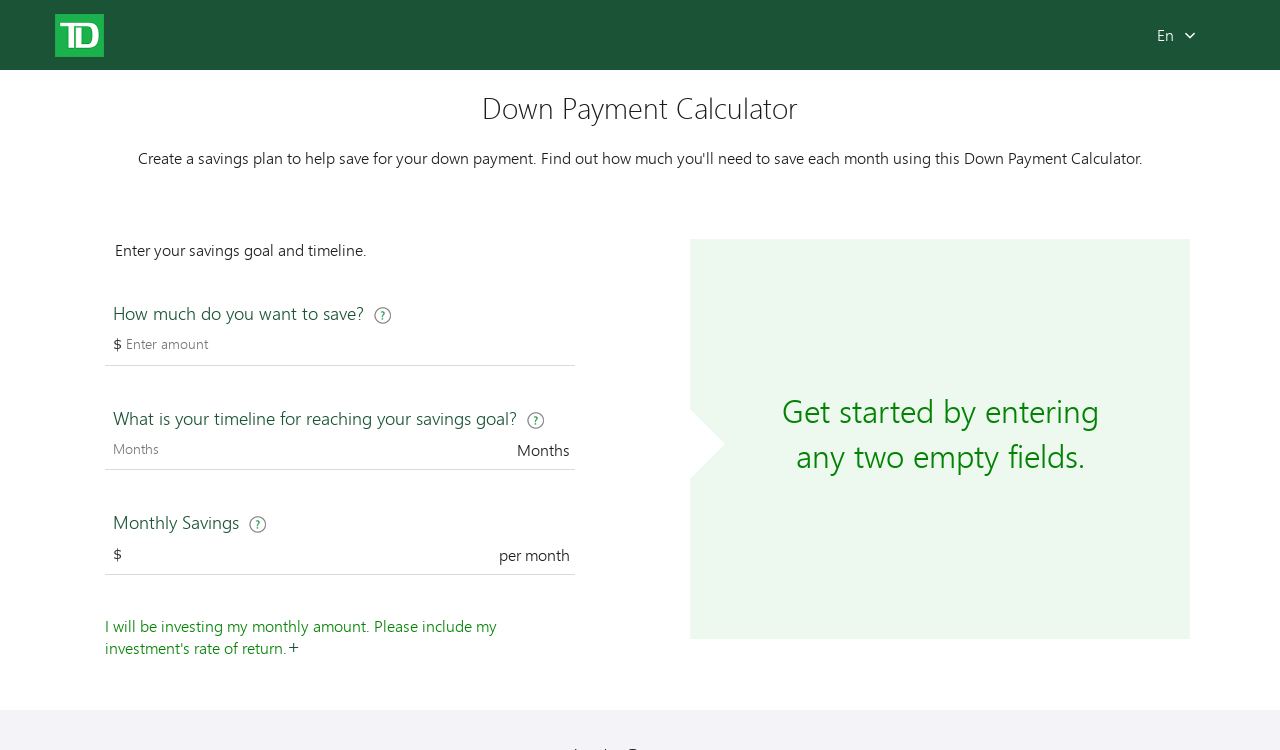Provide a comprehensive description of the webpage.

The webpage is a Down Payment Calculator provided by TD Canada Trust. At the top left, there is a TD Canada Trust logo. Below the logo, there is a heading that reads "Down Payment Calculator". 

To the top right, there is a link to switch the language to English. 

The main content of the webpage is divided into sections. The first section has a static text that reads "Enter your savings goal and timeline." Below this text, there are two input fields. The first input field is a textbox where users can enter the amount they want to save, accompanied by a button to view more information. The second input field is a spinbutton where users can select their timeline for reaching their savings goal, also accompanied by a button to view more information.

The next section has a static text that reads "Monthly Savings". Below this text, there is a textbox where users can enter the amount they want to save per month, accompanied by a button to view more information.

Below these input fields, there is a link that allows users to include their investment's Rate of Return in the calculation. 

Finally, at the bottom of the page, there is a heading that instructs users to get started by entering any two empty fields.